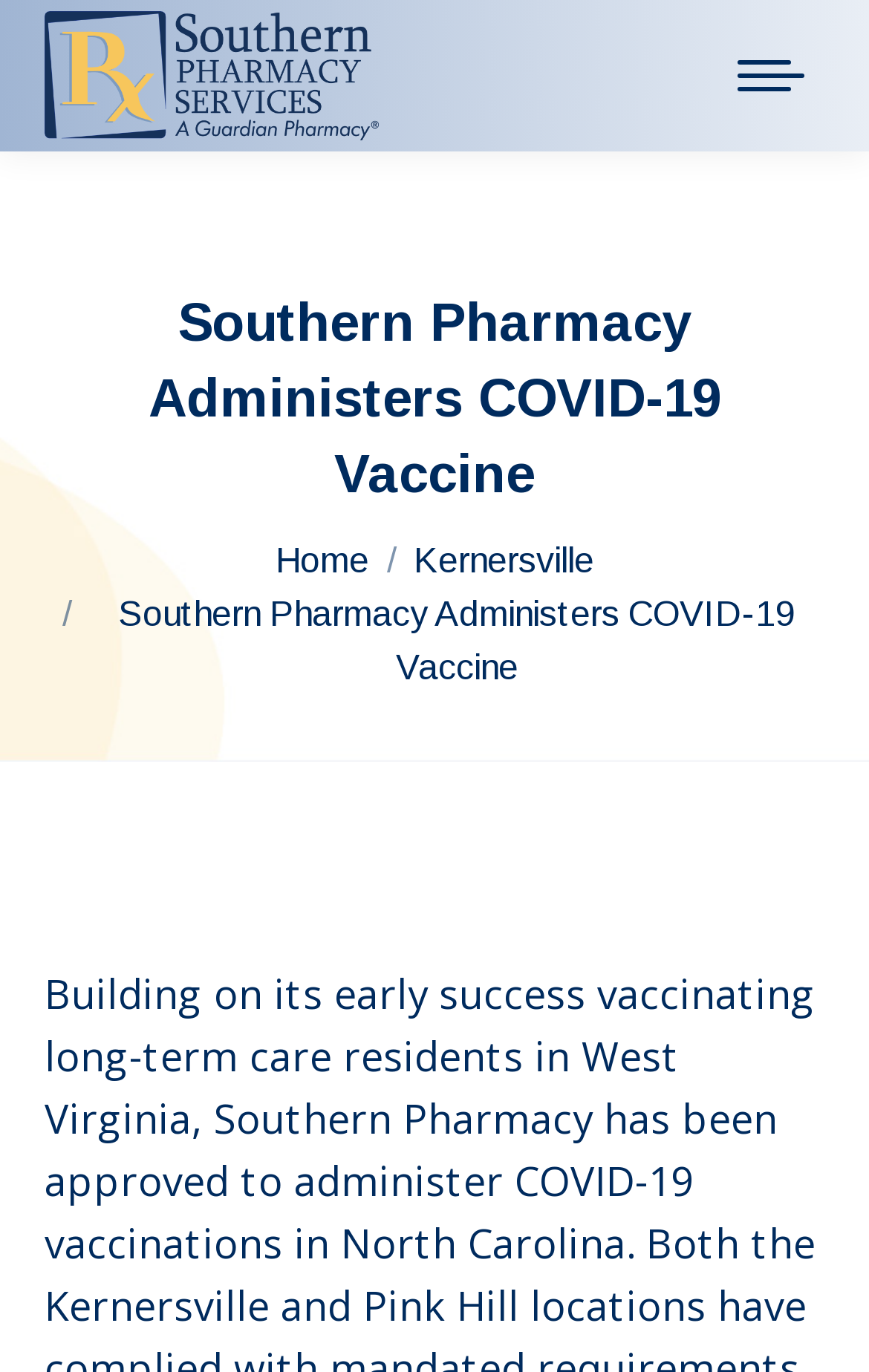Use a single word or phrase to answer this question: 
How many links are in the top navigation menu?

3